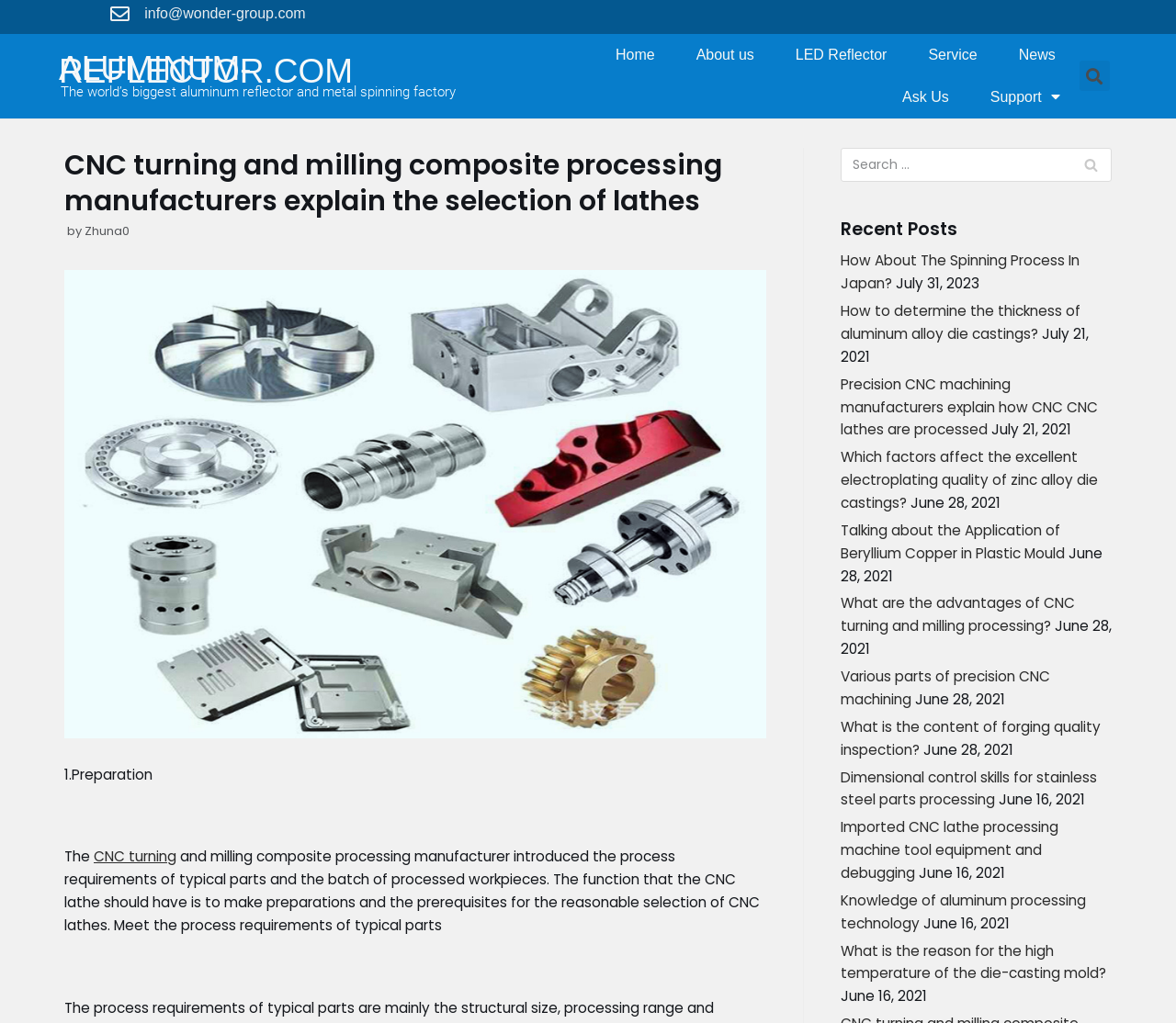Please find the bounding box coordinates of the section that needs to be clicked to achieve this instruction: "Click the 'Support' menu".

[0.826, 0.074, 0.917, 0.115]